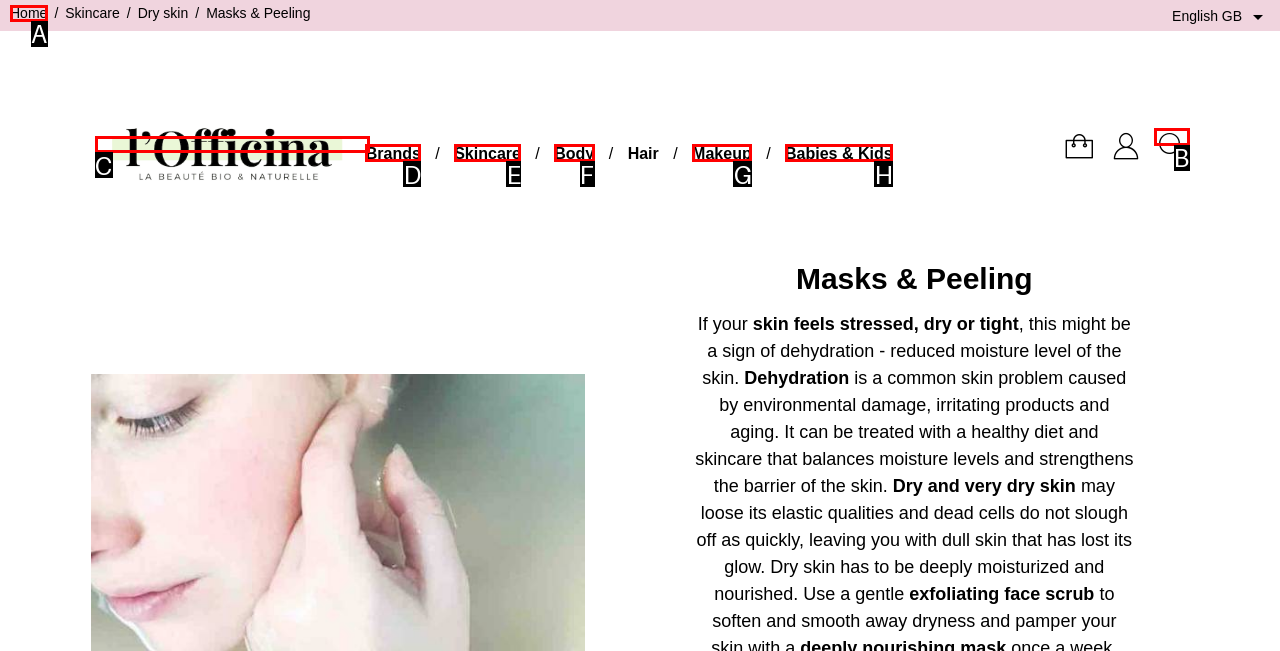Determine the letter of the element I should select to fulfill the following instruction: Check company information. Just provide the letter.

None